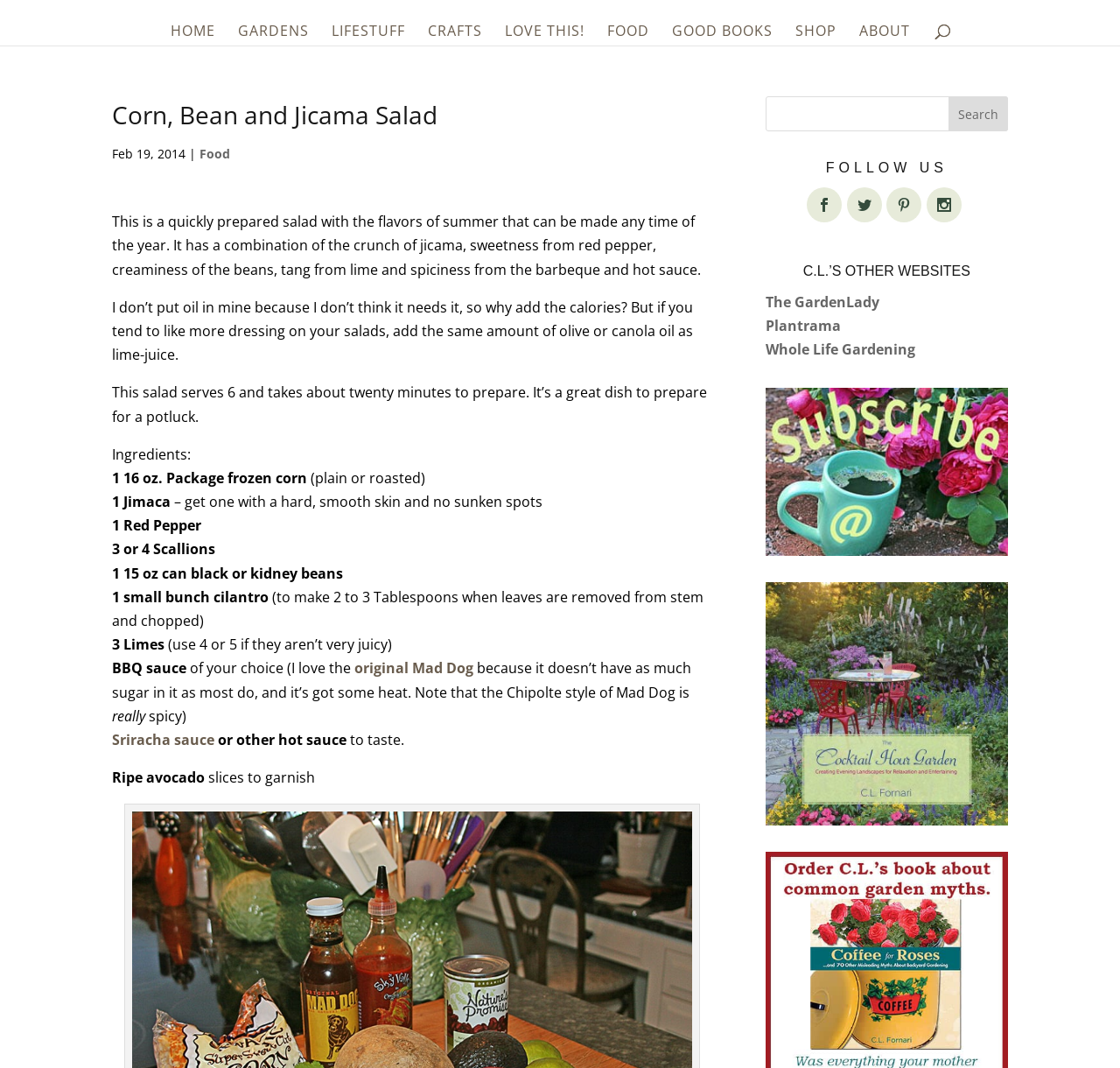Provide a comprehensive caption for the webpage.

The webpage is about a recipe for Corn, Bean, and Jicama Salad, with a focus on the blog "Coffee For Roses". At the top of the page, there is a header section with a logo and a navigation menu consisting of 8 links: HOME, GARDENS, LIFESTUFF, CRAFTS, LOVE THIS!, FOOD, GOOD BOOKS, and SHOP. 

Below the header, there is a main content section with a heading "Corn, Bean and Jicama Salad" and a brief description of the recipe. The recipe is divided into several sections, including ingredients, preparation, and serving instructions. The ingredients are listed in a bulleted format, with quantities and descriptions for each item.

To the right of the main content section, there is a sidebar with several sections. The first section is a search bar with a text box and a search button. Below the search bar, there is a "FOLLOW US" section with links to social media platforms. Further down, there is a section titled "C.L.'S OTHER WEBSITES" with links to three other websites. Finally, there is a section with a link to subscribe to the "Coffee For Roses" blog, accompanied by an image.

Throughout the page, there are several images, including a logo for "Coffee For Roses" at the top and an image accompanying the subscription link in the sidebar. The overall layout is organized, with clear headings and concise text, making it easy to navigate and read.